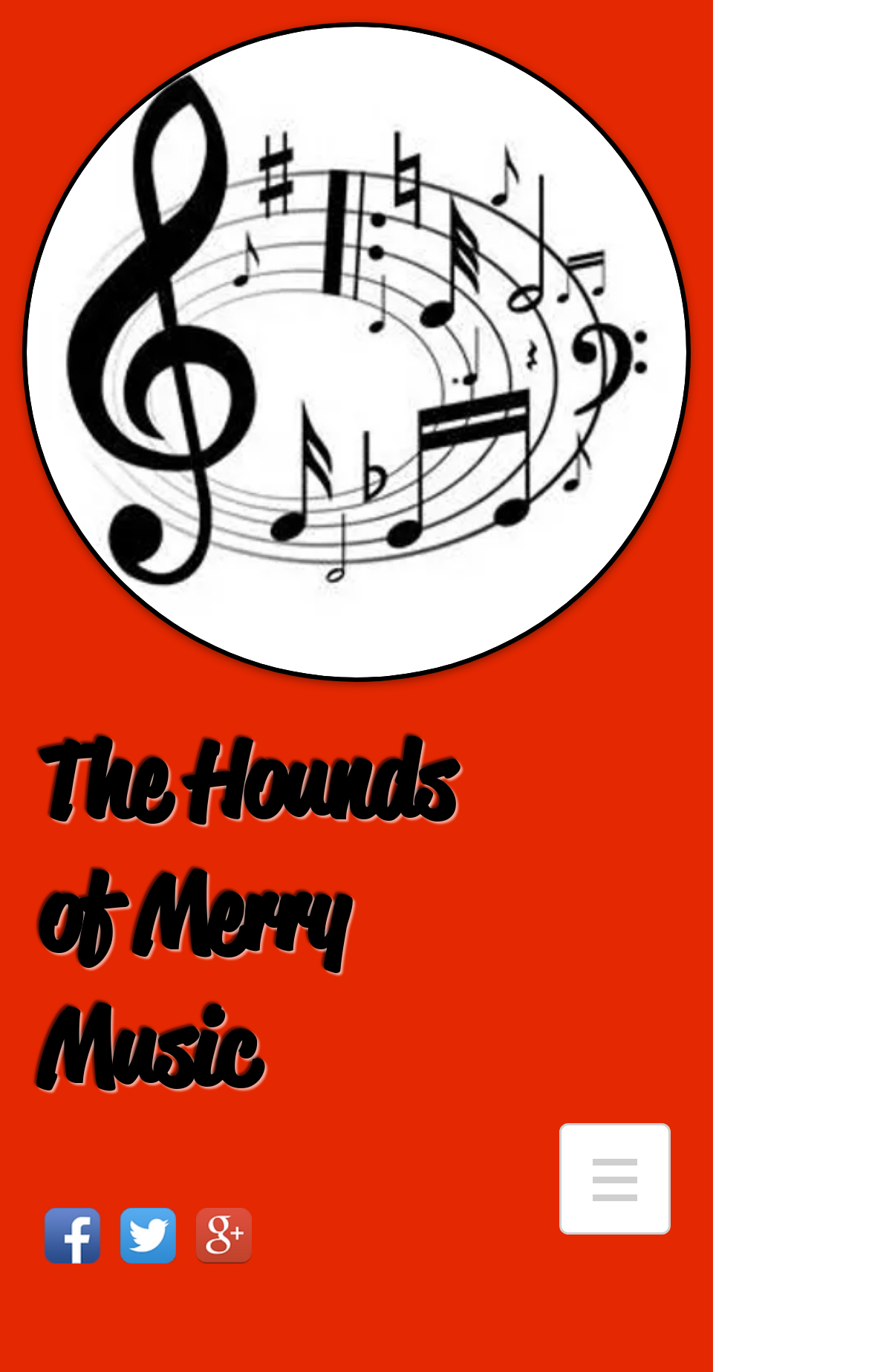Respond to the question below with a single word or phrase:
How many social media icons are there?

3